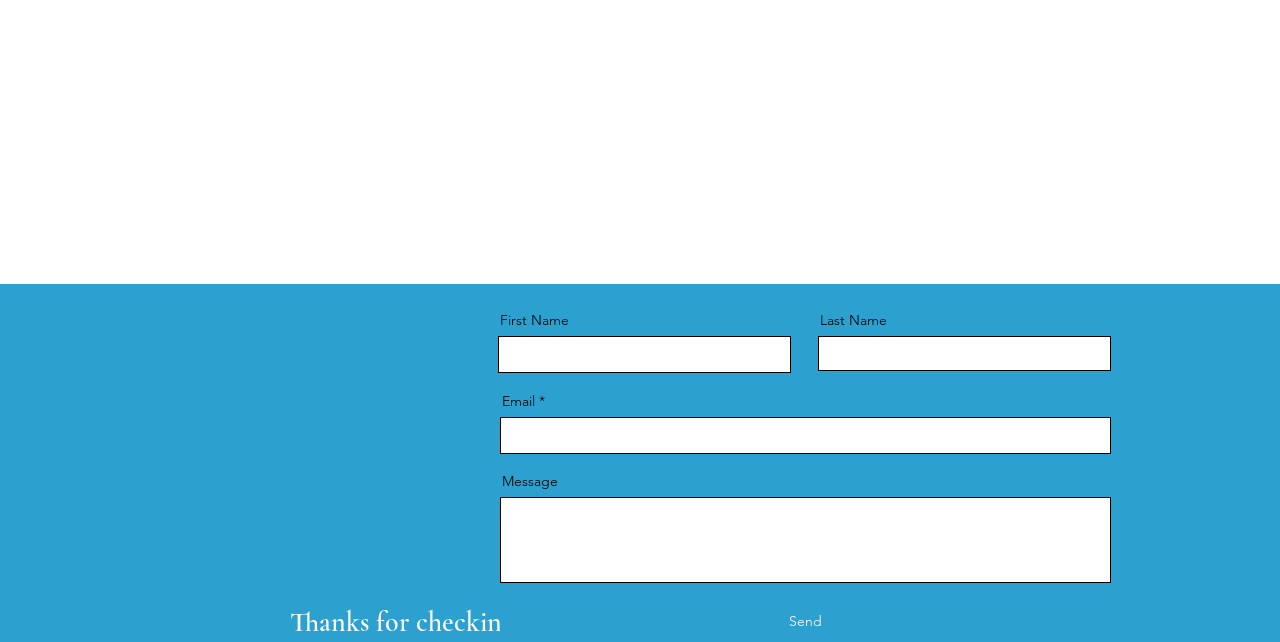What is the function of the button?
Using the image as a reference, answer with just one word or a short phrase.

Send